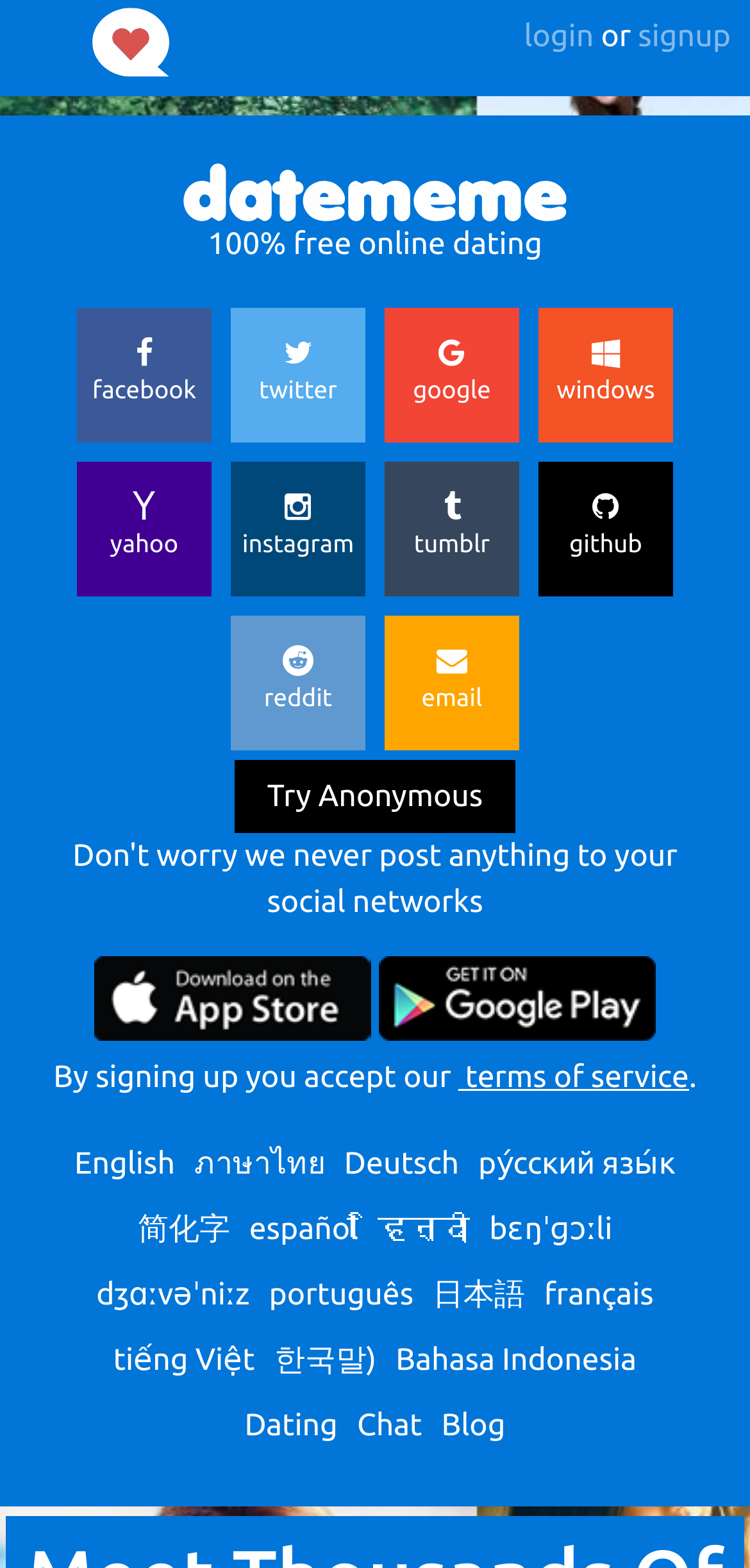Give a complete and precise description of the webpage's appearance.

The webpage is a dating website called Datememe, which claims to be the furthest reaching dating website from Montereau Fault Yonne. At the top left corner, there is a link to go "back" and a link to the "home" page. On the top right corner, there are links to "login" and "signup". 

Below the top navigation bar, there is a large image with the website's logo, "datememe", and a tagline "100% free online dating". 

Underneath the logo, there is a table with social media links, including Facebook, Twitter, Google, Windows, Yahoo, Instagram, Tumblr, GitHub, Reddit, and Email. 

In the middle of the page, there is a prominent button "Try Anonymous" and two links with no text. 

At the bottom of the page, there is a disclaimer stating "By signing up you accept our terms of service". 

On the bottom left corner, there are language options, including English, ภาษาไทย, Deutsch, рúсский язы́к, 简化字, español, हिन्दी, bɛŋˈɡɔːli, dʒɑːvəˈniːz, português, 日本語, français, tiếng Việt, 한국말, and Bahasa Indonesia. 

Finally, at the very bottom of the page, there are three links to "Dating", "Chat", and "Blog" pages.